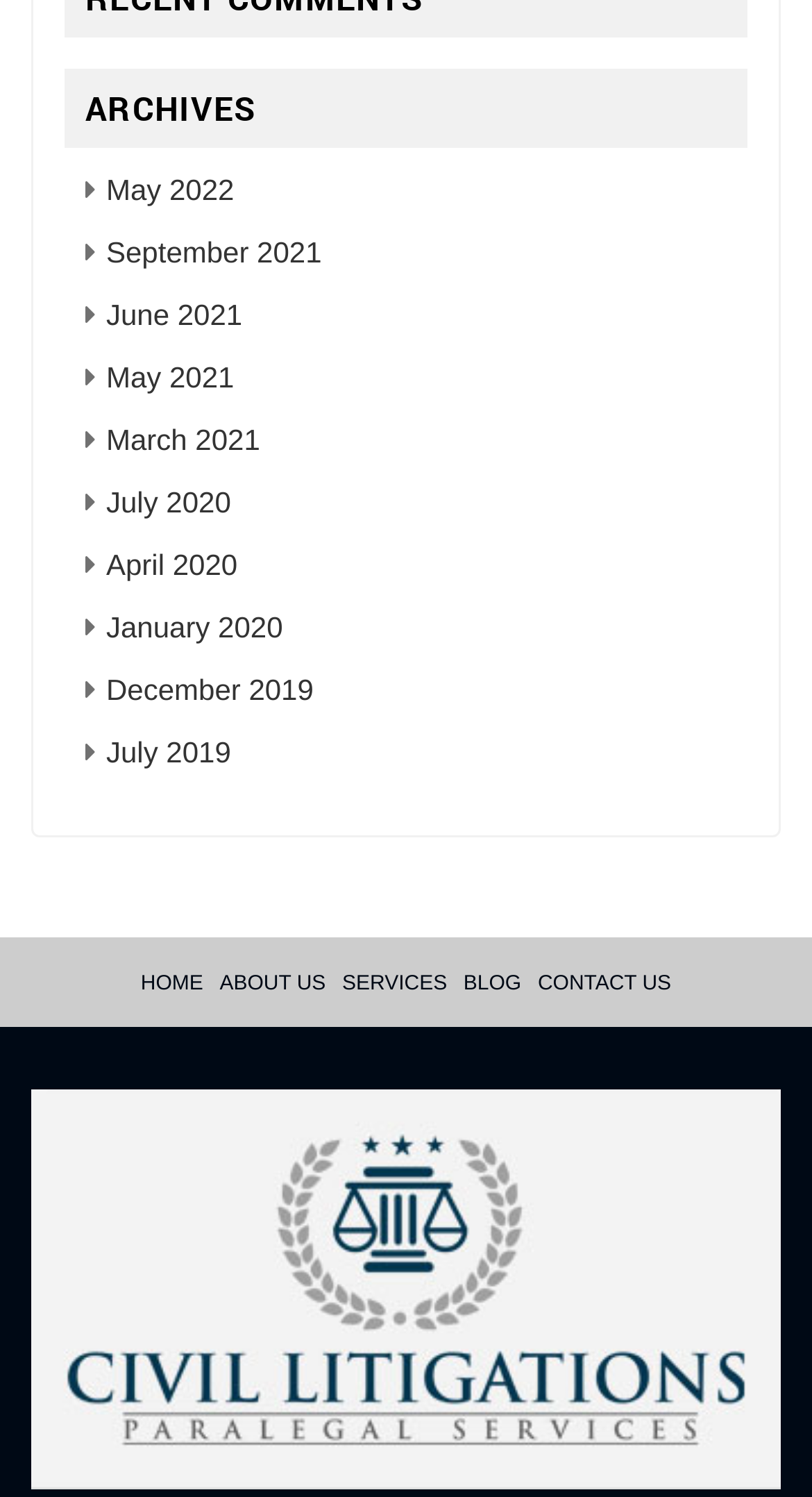What is the vertical position of the 'ARCHIVES' heading?
Please craft a detailed and exhaustive response to the question.

The 'ARCHIVES' heading is located at the top of the webpage, as indicated by its y1 and y2 coordinates, which are 0.046 and 0.099, respectively, suggesting that it is one of the first elements to appear on the webpage.